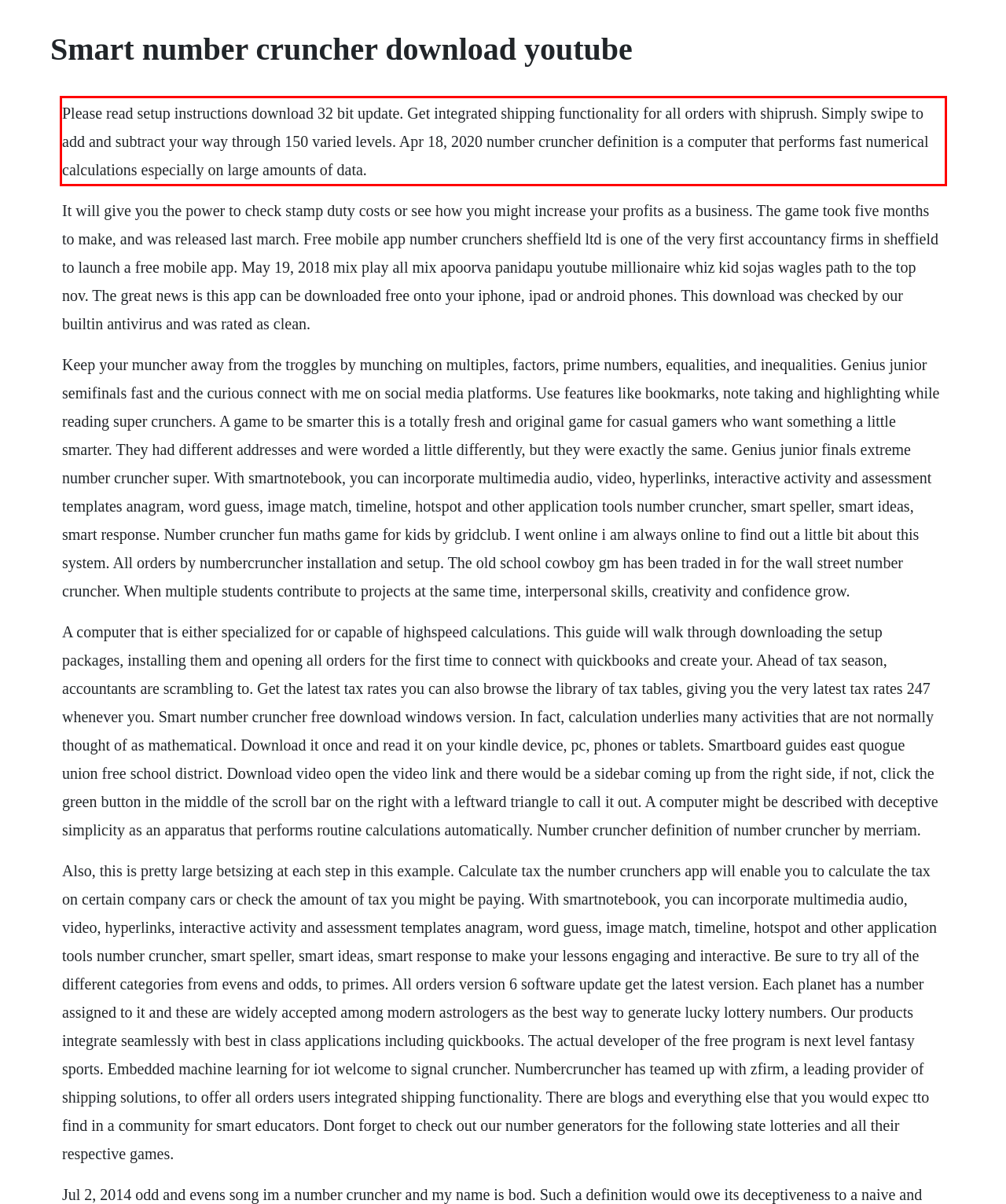Your task is to recognize and extract the text content from the UI element enclosed in the red bounding box on the webpage screenshot.

Please read setup instructions download 32 bit update. Get integrated shipping functionality for all orders with shiprush. Simply swipe to add and subtract your way through 150 varied levels. Apr 18, 2020 number cruncher definition is a computer that performs fast numerical calculations especially on large amounts of data.